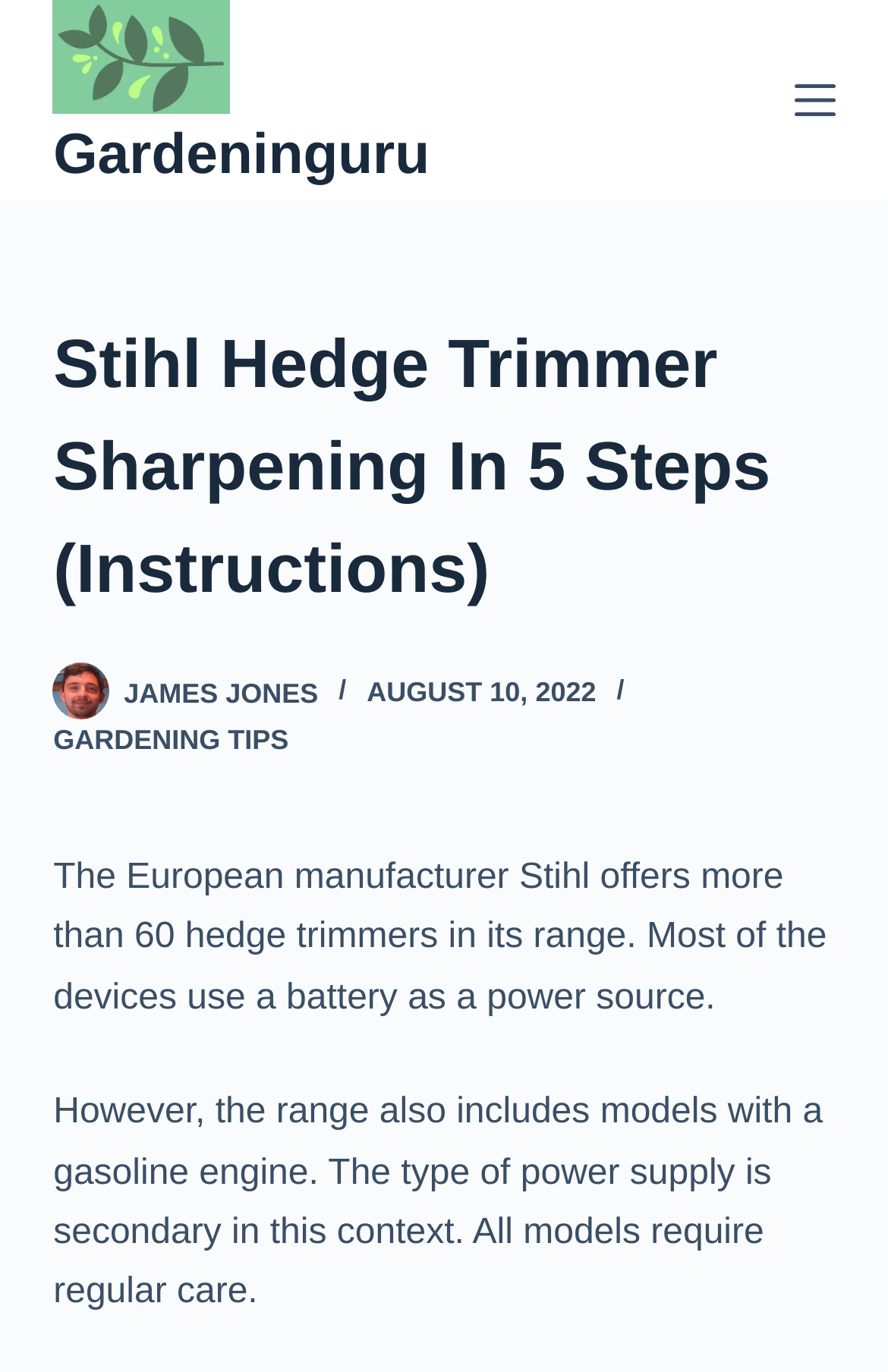Using the provided element description "Gardeninguru", determine the bounding box coordinates of the UI element.

[0.06, 0.09, 0.484, 0.136]